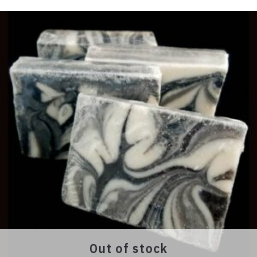Elaborate on the details you observe in the image.

The image showcases an elegant arrangement of handcrafted vegan spa bar soaps in a striking black and white marbled design. These luxurious soaps are displayed attractively, emphasizing their unique swirls and textures. A prominent label at the bottom indicates that this specific soap variant, known as "Black Linen and Amber Handcrafted Vegan Spa Bar Soap," is currently out of stock, highlighting its popularity. The rich visual appeal of the soaps suggests quality craftsmanship, making them an attractive option for anyone seeking a premium bathing experience.